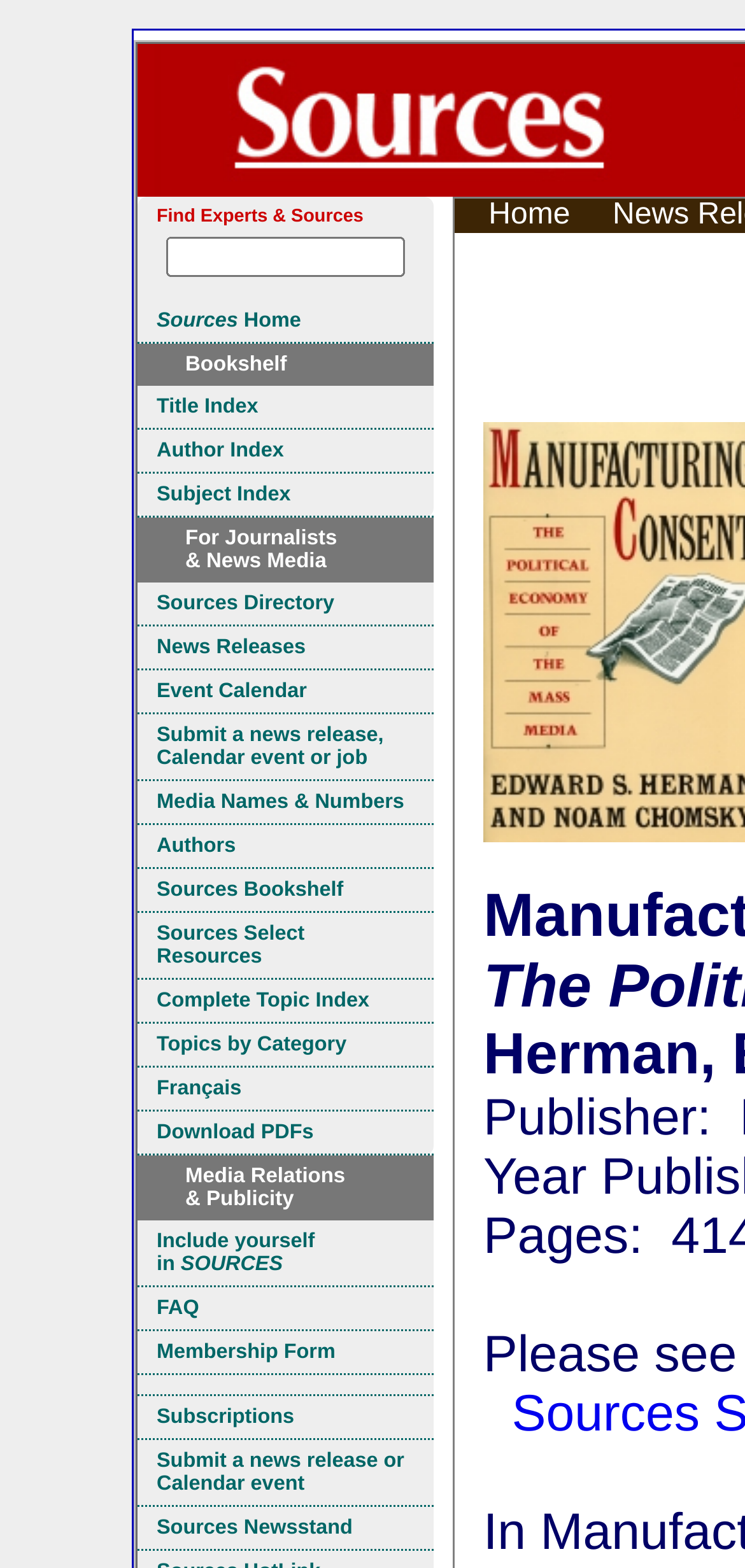Provide the bounding box coordinates for the area that should be clicked to complete the instruction: "go to Sources Home".

[0.185, 0.191, 0.582, 0.219]